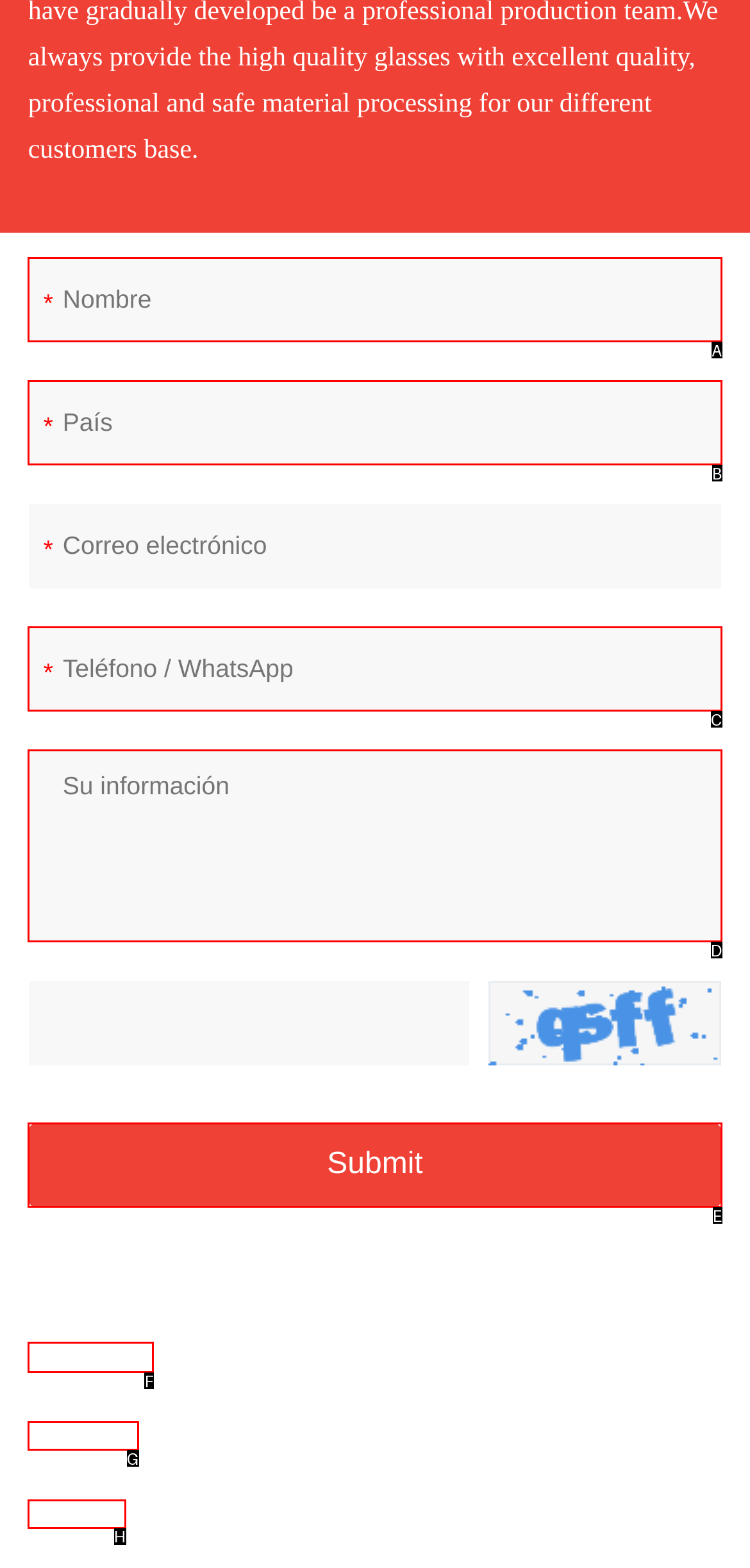Select the letter that aligns with the description: Submit. Answer with the letter of the selected option directly.

E